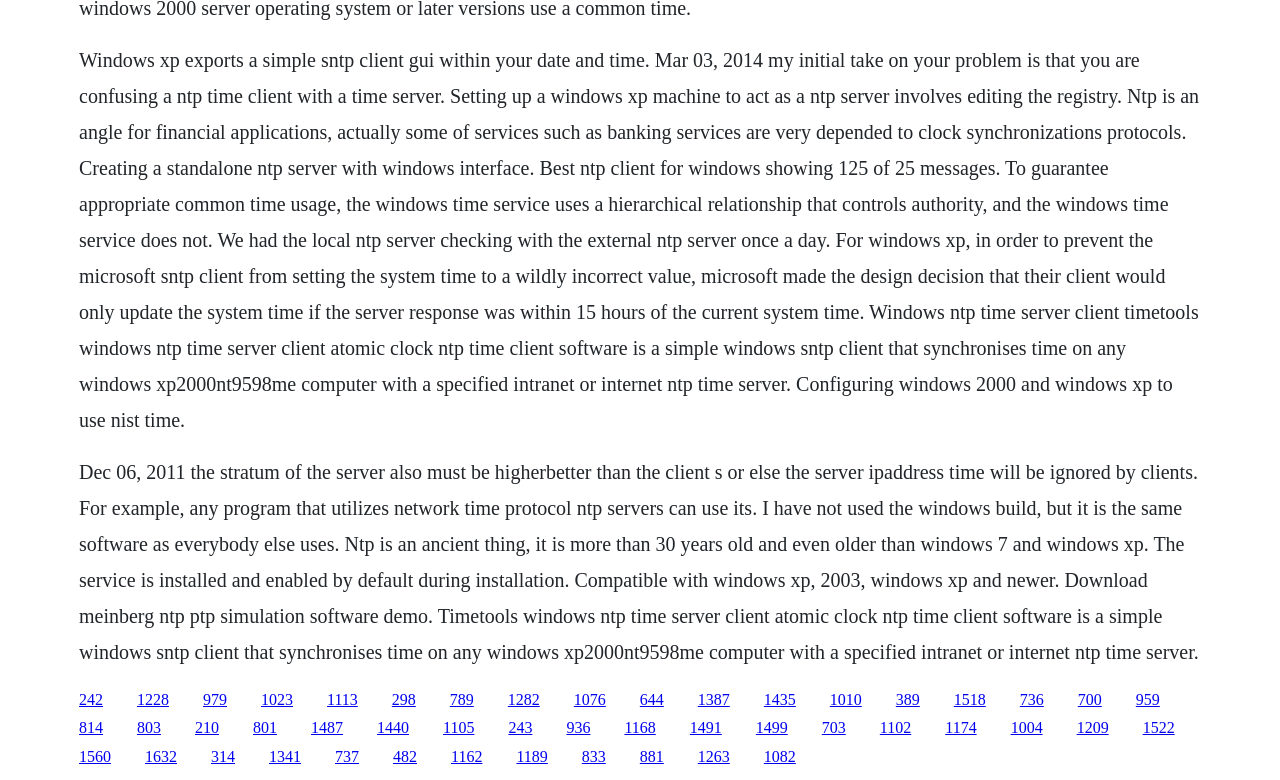Find the bounding box coordinates for the area that must be clicked to perform this action: "Click the link '979'".

[0.159, 0.885, 0.177, 0.907]